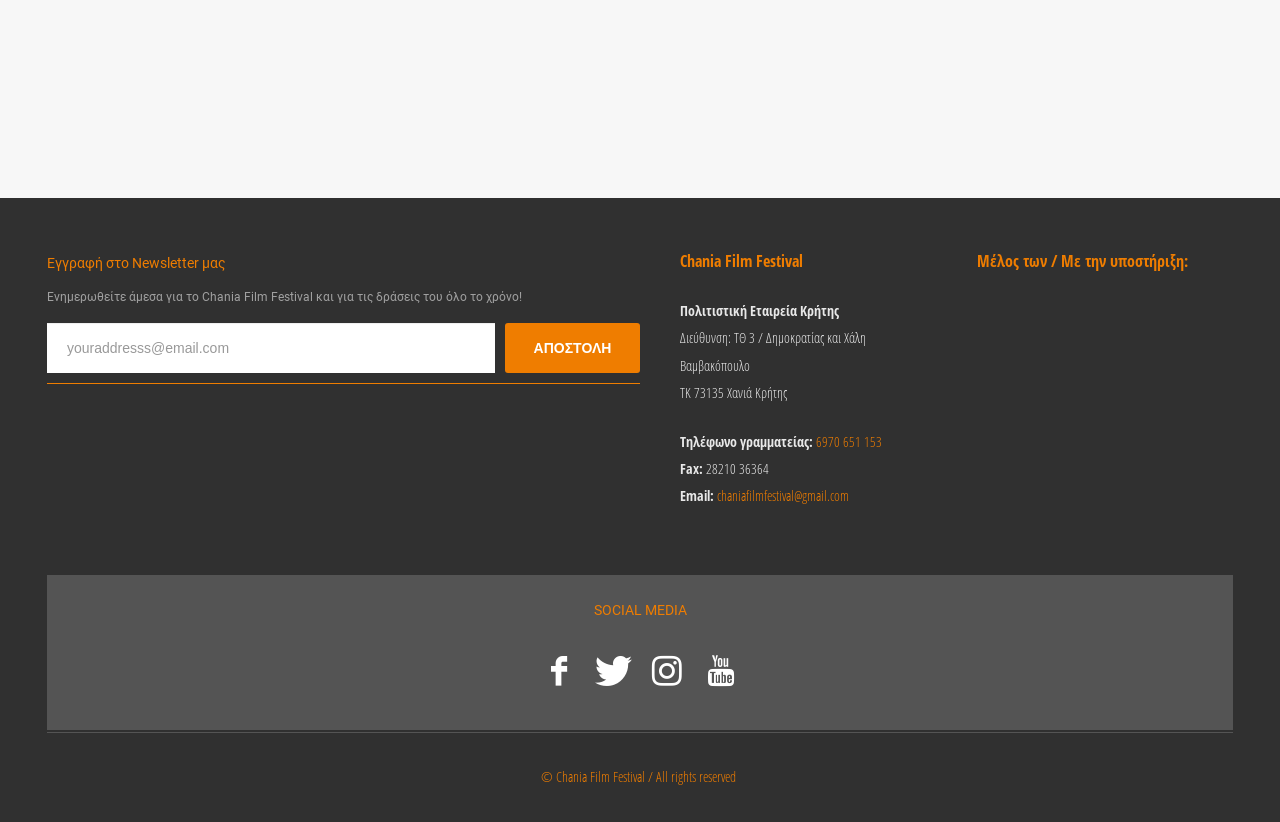What is the address of the festival?
We need a detailed and meticulous answer to the question.

The address can be found in the StaticText elements 'Διεύθυνση:', 'ΤΘ 3 / Δημοκρατίας και Χάλη', 'Βαμβακόπουλο', and 'ΤΚ 73135 Χανιά Κρήτης'.